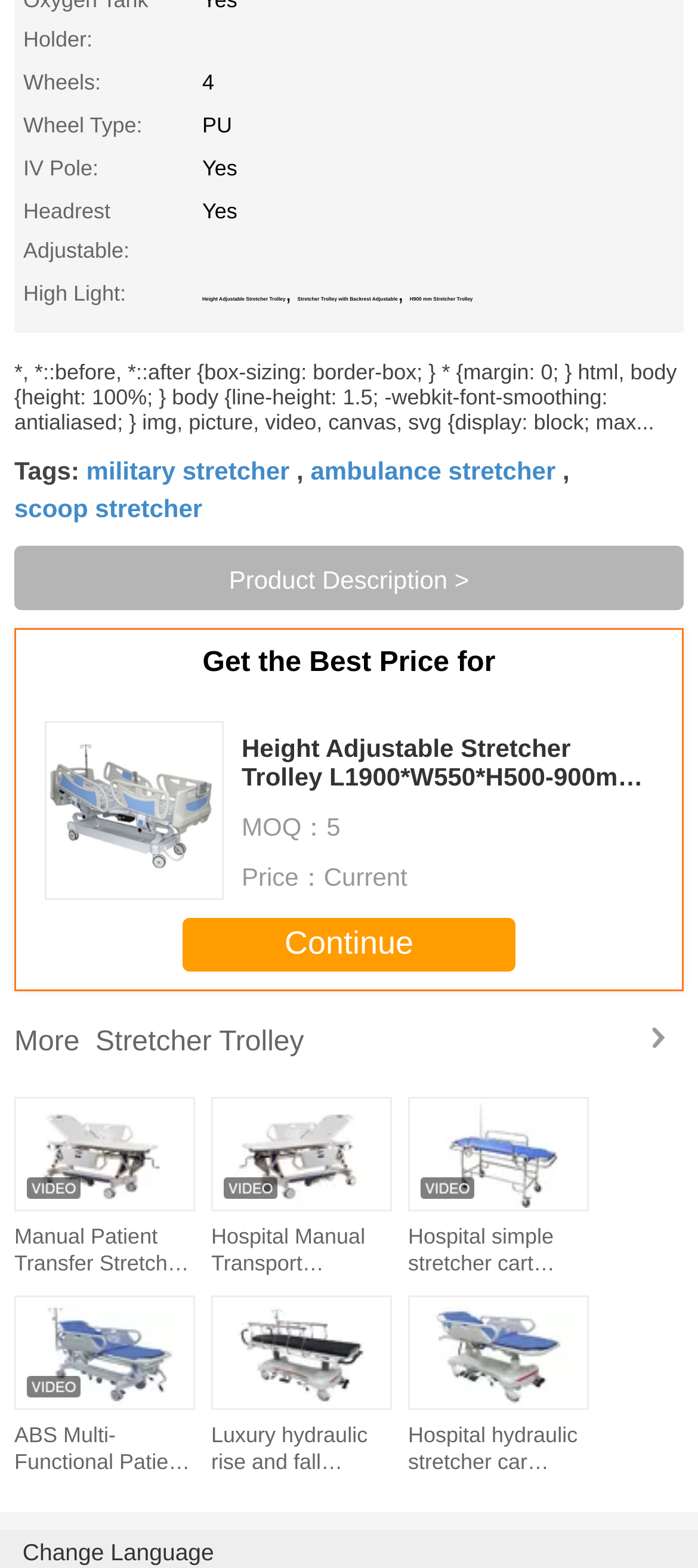Find the bounding box coordinates of the element I should click to carry out the following instruction: "Get more information about 'ambulance stretcher'".

[0.445, 0.291, 0.796, 0.311]